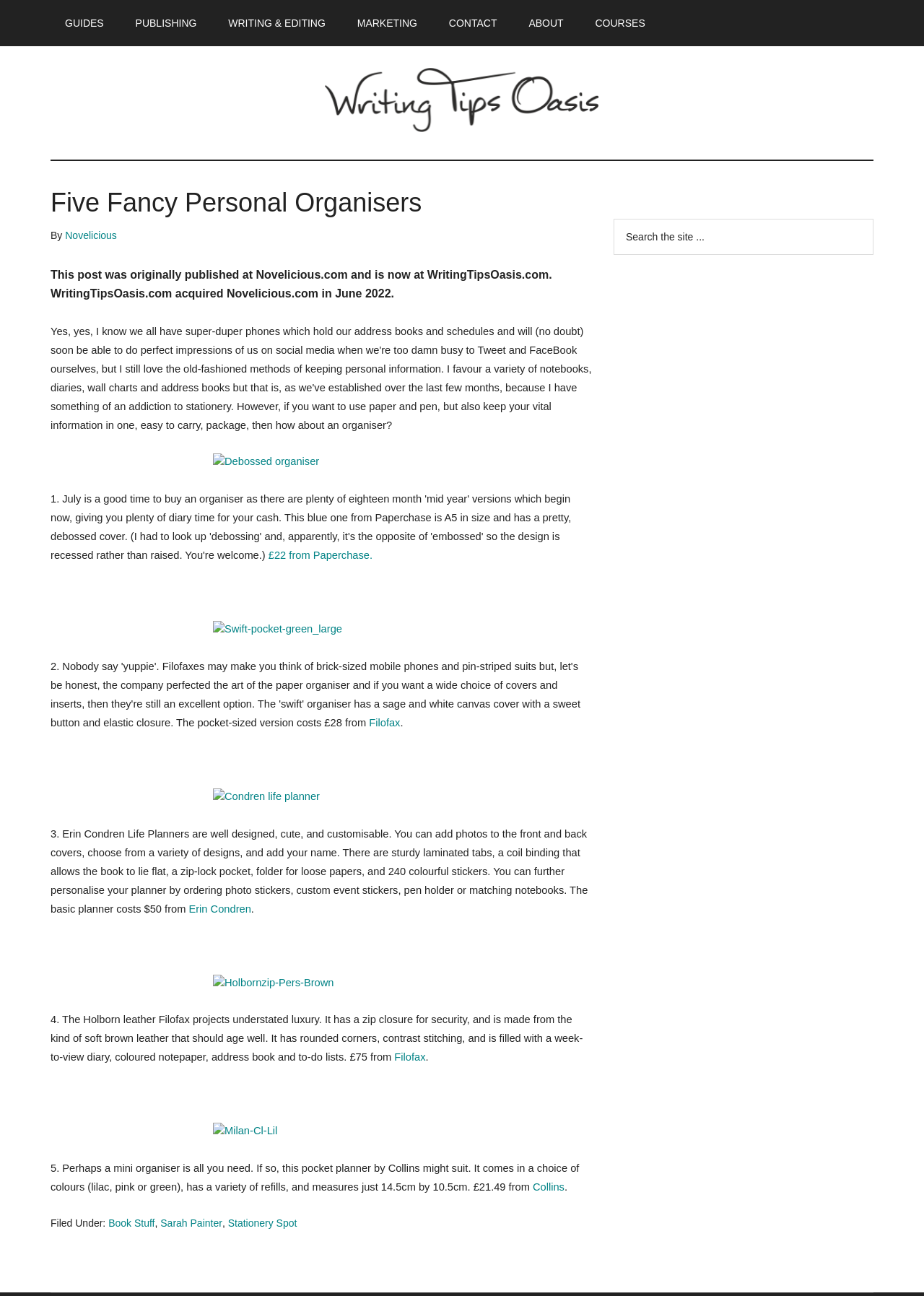Answer the question briefly using a single word or phrase: 
What is the purpose of this website?

Helping writers